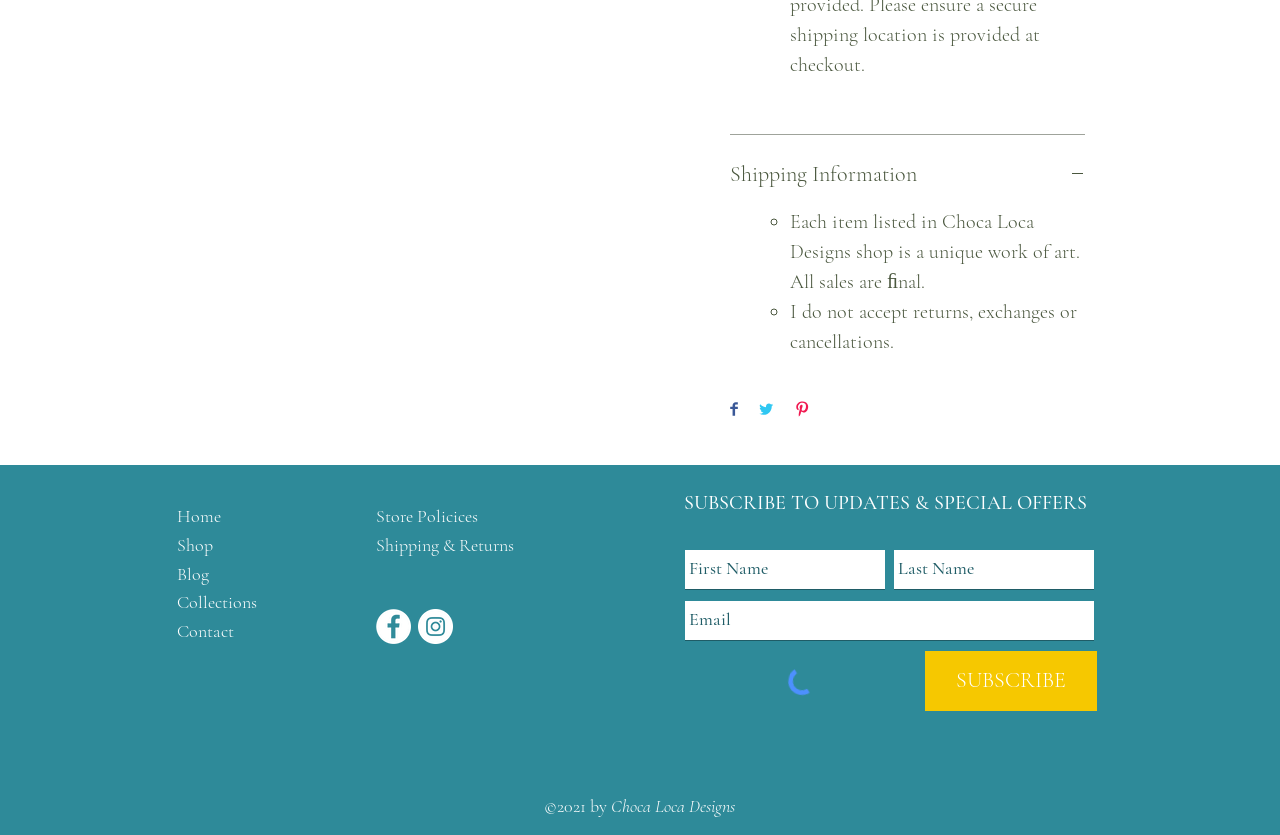Determine the bounding box coordinates for the UI element matching this description: "This week at GDS".

None